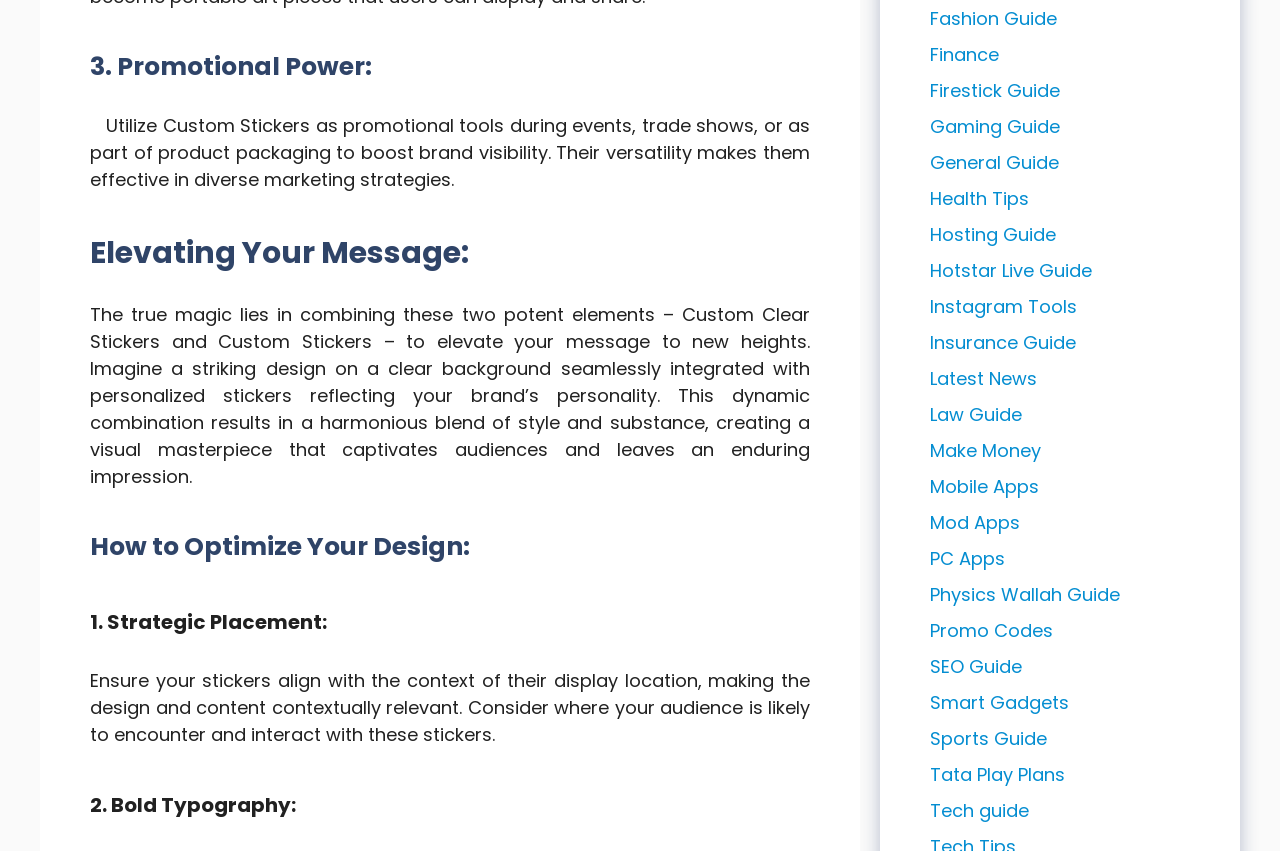Ascertain the bounding box coordinates for the UI element detailed here: "Smart Gadgets". The coordinates should be provided as [left, top, right, bottom] with each value being a float between 0 and 1.

[0.727, 0.811, 0.835, 0.84]